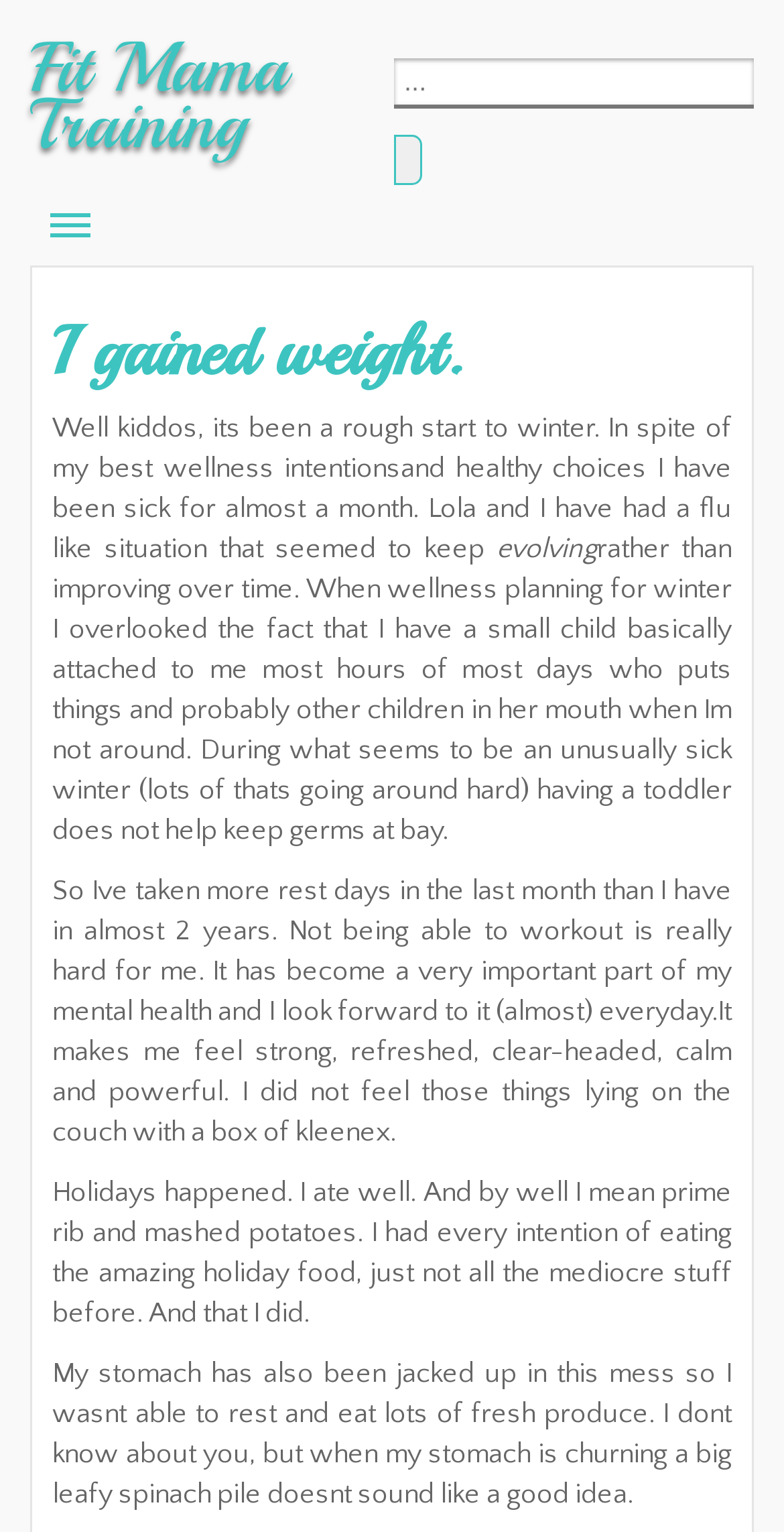Please determine the bounding box coordinates of the area that needs to be clicked to complete this task: 'Search for something'. The coordinates must be four float numbers between 0 and 1, formatted as [left, top, right, bottom].

[0.503, 0.038, 0.962, 0.071]